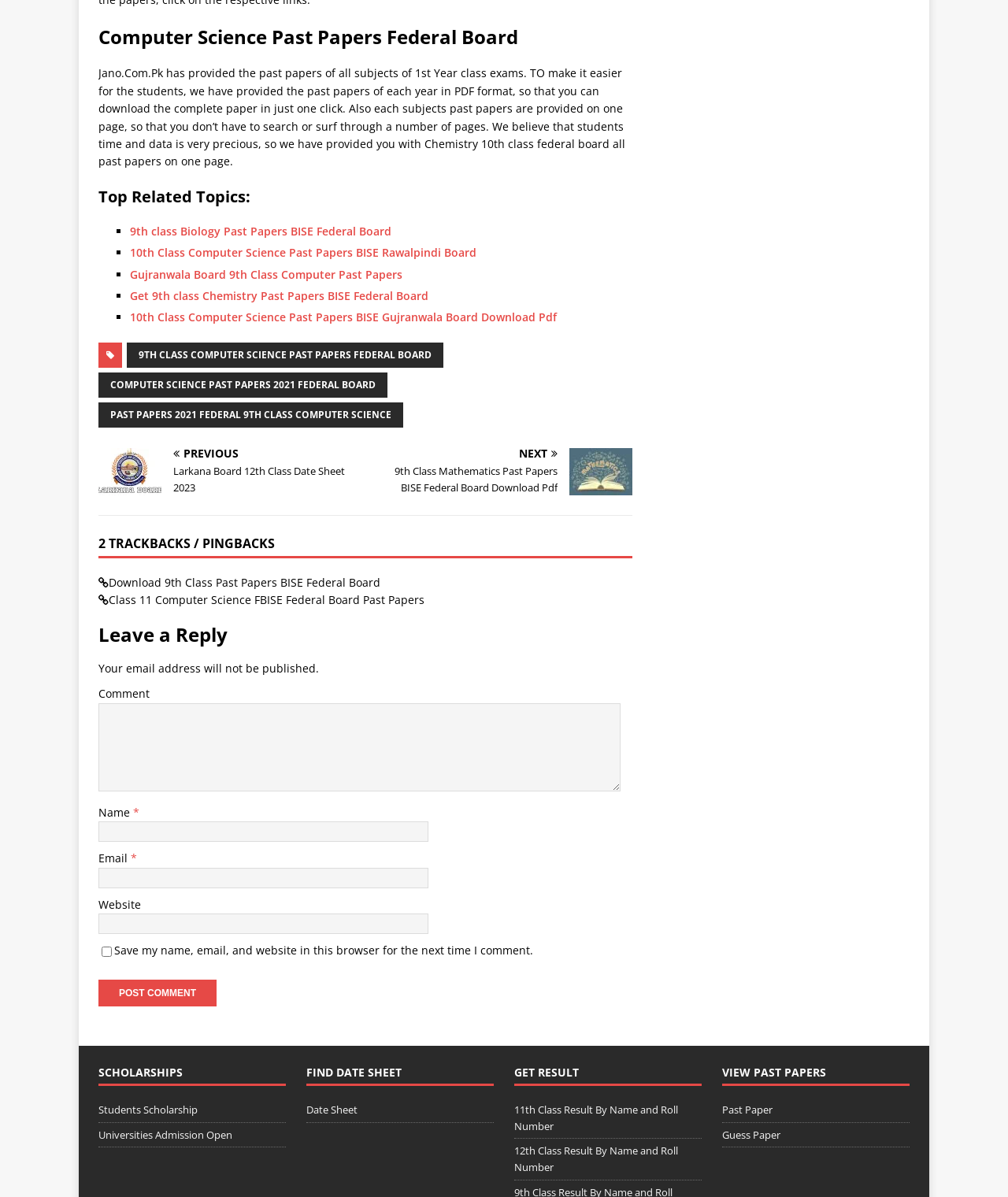What is the format of the past papers provided on this webpage?
Provide a detailed and extensive answer to the question.

The webpage mentions that the past papers are provided in PDF format, making it easy for students to download the complete paper in just one click. This is stated in the StaticText element 'TO make it easier for the students, we have provided the past papers of each year in PDF format, so that you can download the complete paper in just one click.'